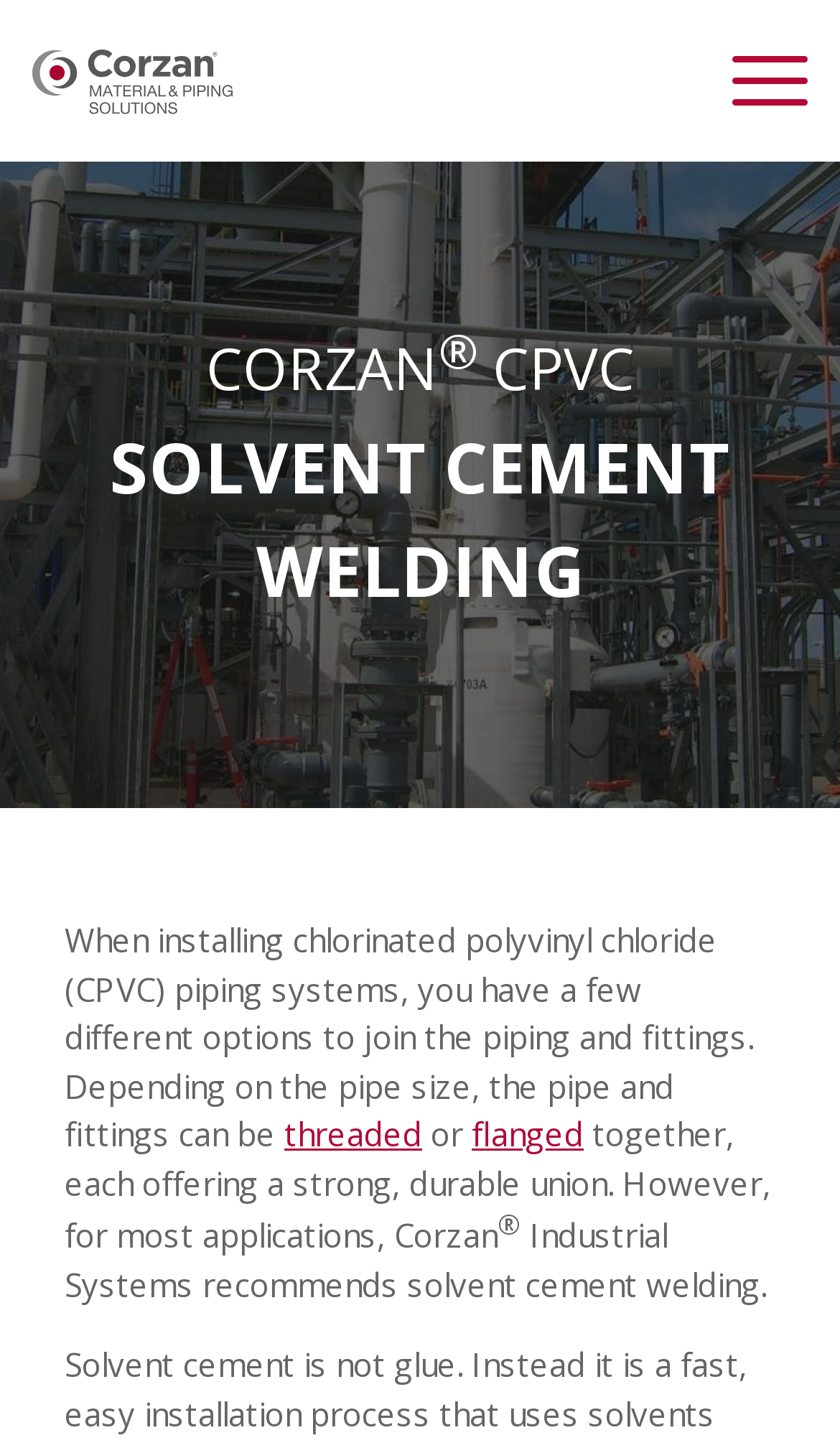For the element described, predict the bounding box coordinates as (top-left x, top-left y, bottom-right x, bottom-right y). All values should be between 0 and 1. Element description: threaded

[0.338, 0.771, 0.503, 0.8]